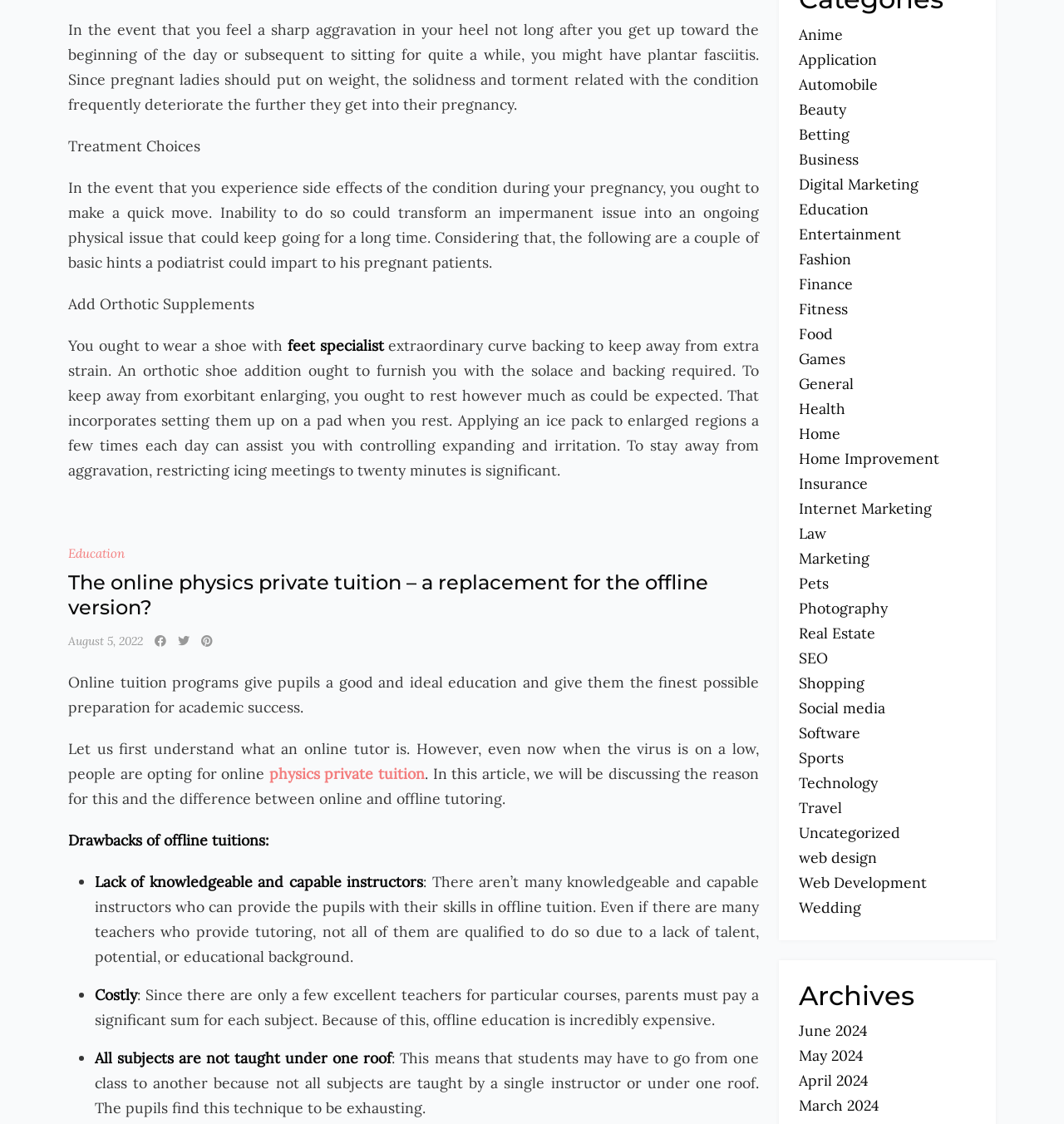Please identify the bounding box coordinates of the element that needs to be clicked to perform the following instruction: "Click on 'Education' link".

[0.064, 0.485, 0.117, 0.499]